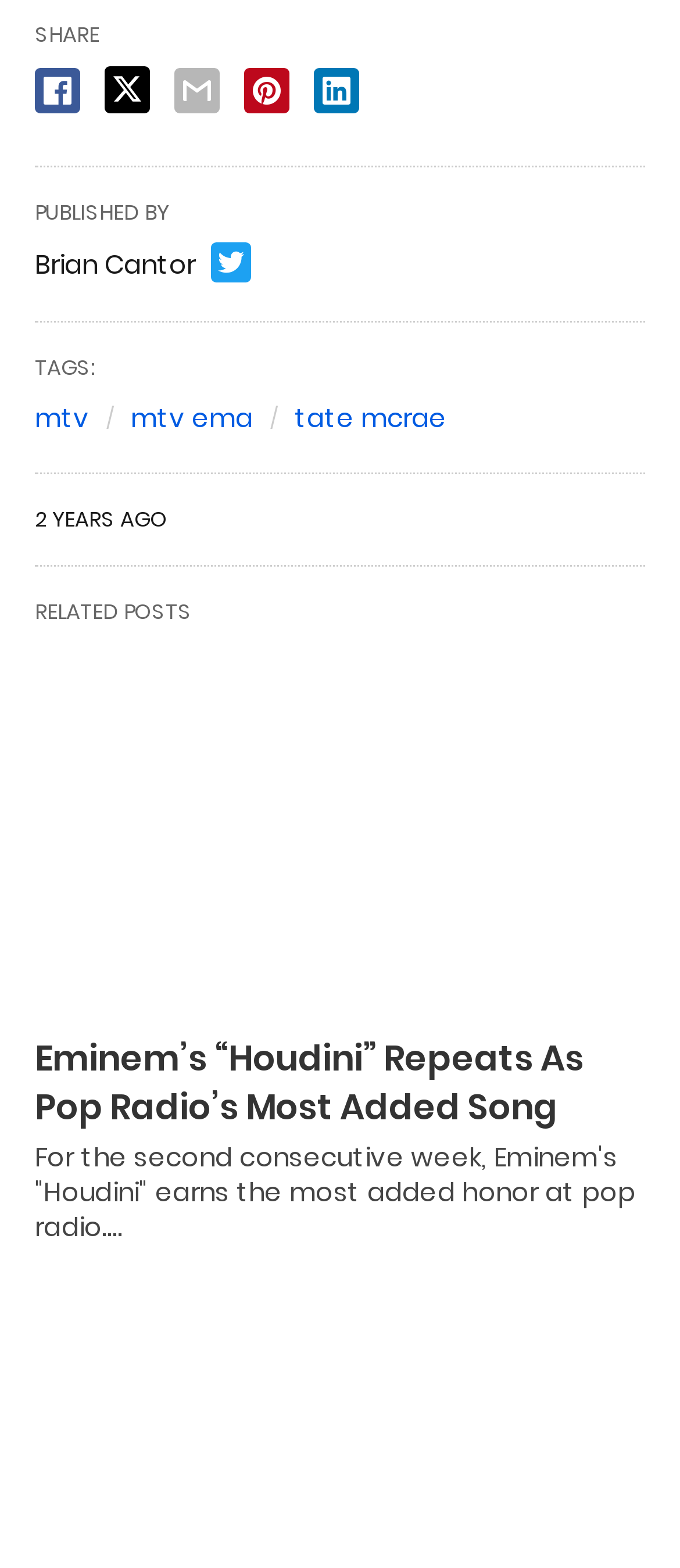Please determine the bounding box coordinates for the element that should be clicked to follow these instructions: "Check related post about Eminem’s “Houdini”".

[0.051, 0.411, 0.949, 0.648]